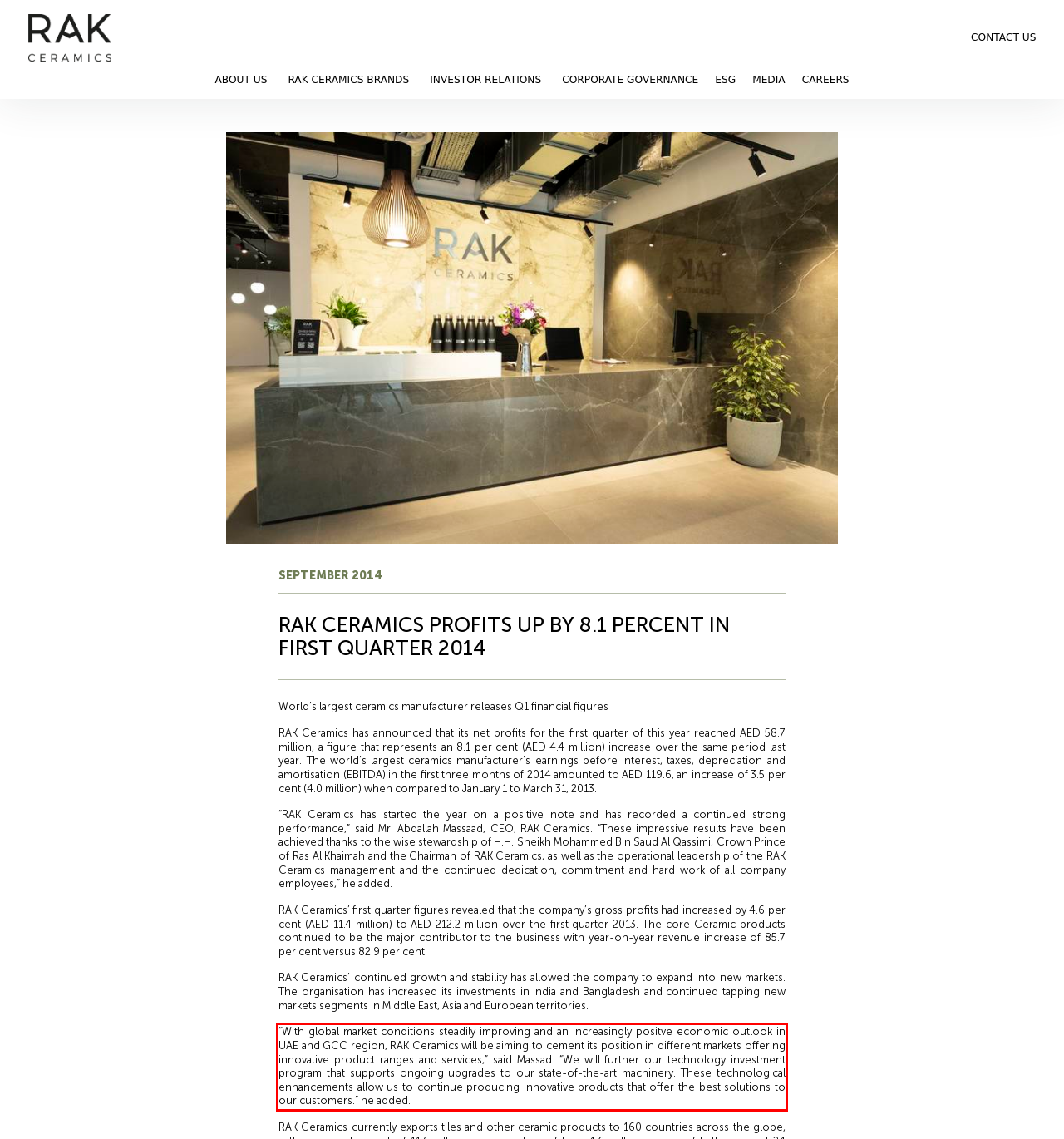Your task is to recognize and extract the text content from the UI element enclosed in the red bounding box on the webpage screenshot.

“With global market conditions steadily improving and an increasingly positve economic outlook in UAE and GCC region, RAK Ceramics will be aiming to cement its position in different markets offering innovative product ranges and services,” said Massad. “We will further our technology investment program that supports ongoing upgrades to our state-of-the-art machinery. These technological enhancements allow us to continue producing innovative products that offer the best solutions to our customers.” he added.